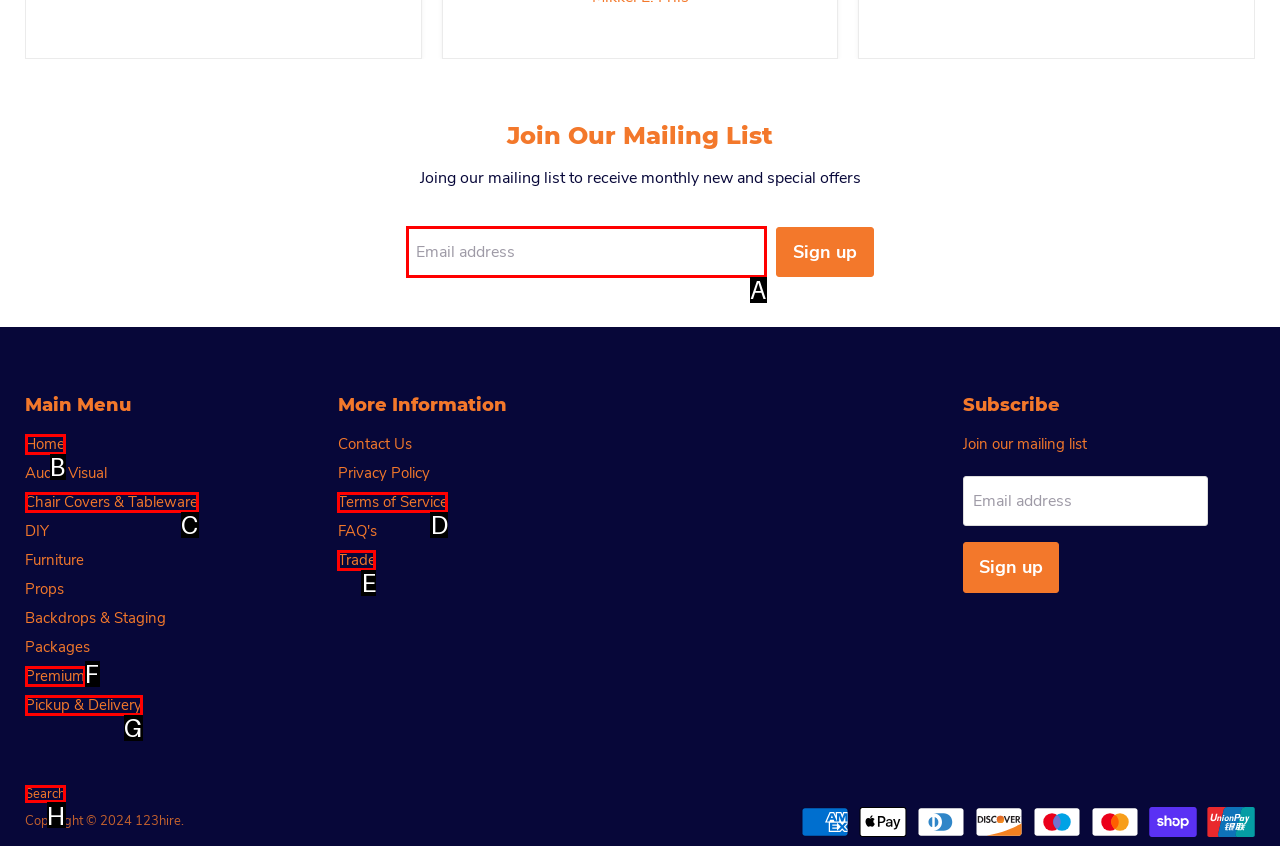Determine the letter of the element you should click to carry out the task: Search the website
Answer with the letter from the given choices.

H